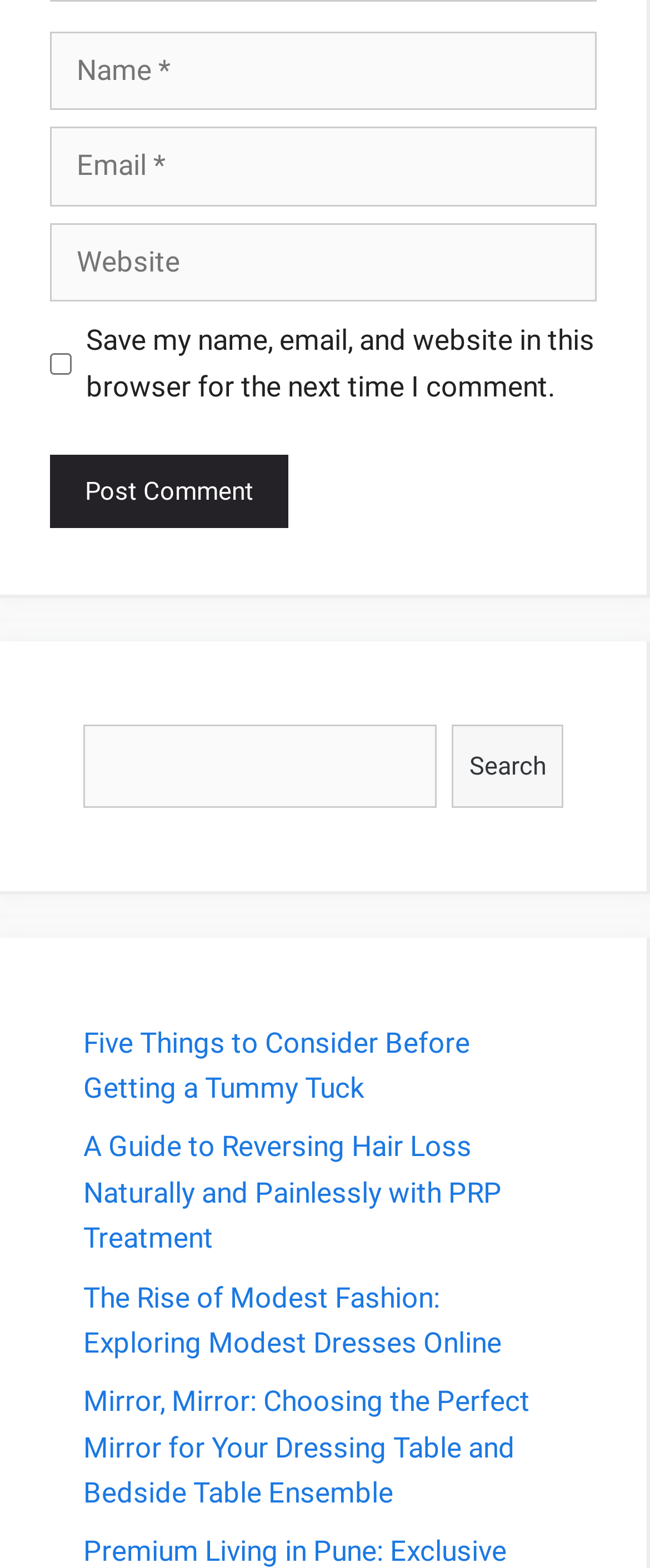Locate the bounding box of the user interface element based on this description: "parent_node: Comment name="url" placeholder="Website"".

[0.077, 0.142, 0.918, 0.193]